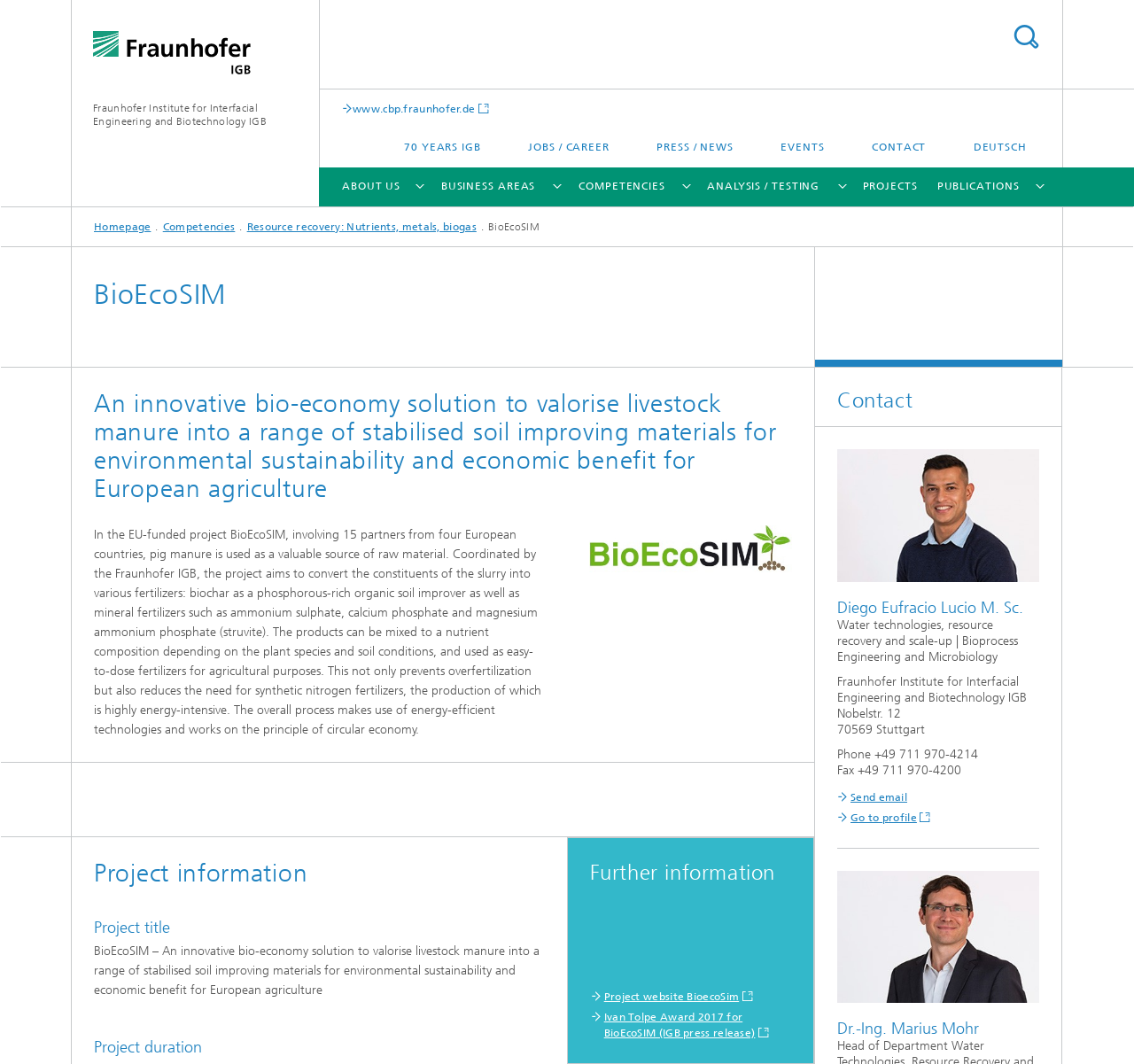Look at the image and write a detailed answer to the question: 
What is the name of the institute?

I found the answer by looking at the image element with the text 'Fraunhofer IGB.' which is located at the top left corner of the webpage.